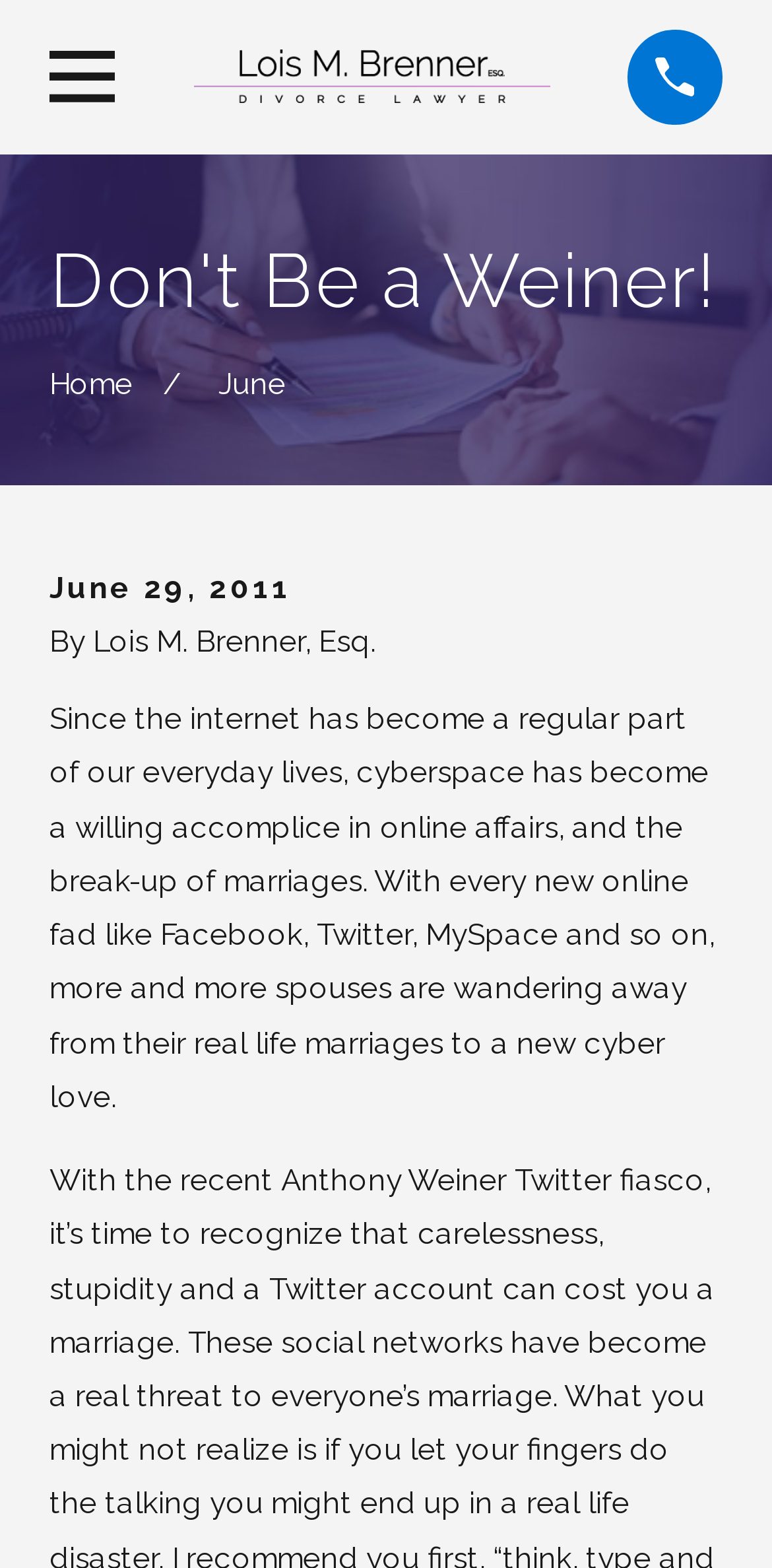Refer to the image and provide a thorough answer to this question:
What is the image associated with the author?

I found the image associated with the author by looking at the image element that is a child of the link element containing the author's name, which is 'Lois M. Brenner, Esq.'.